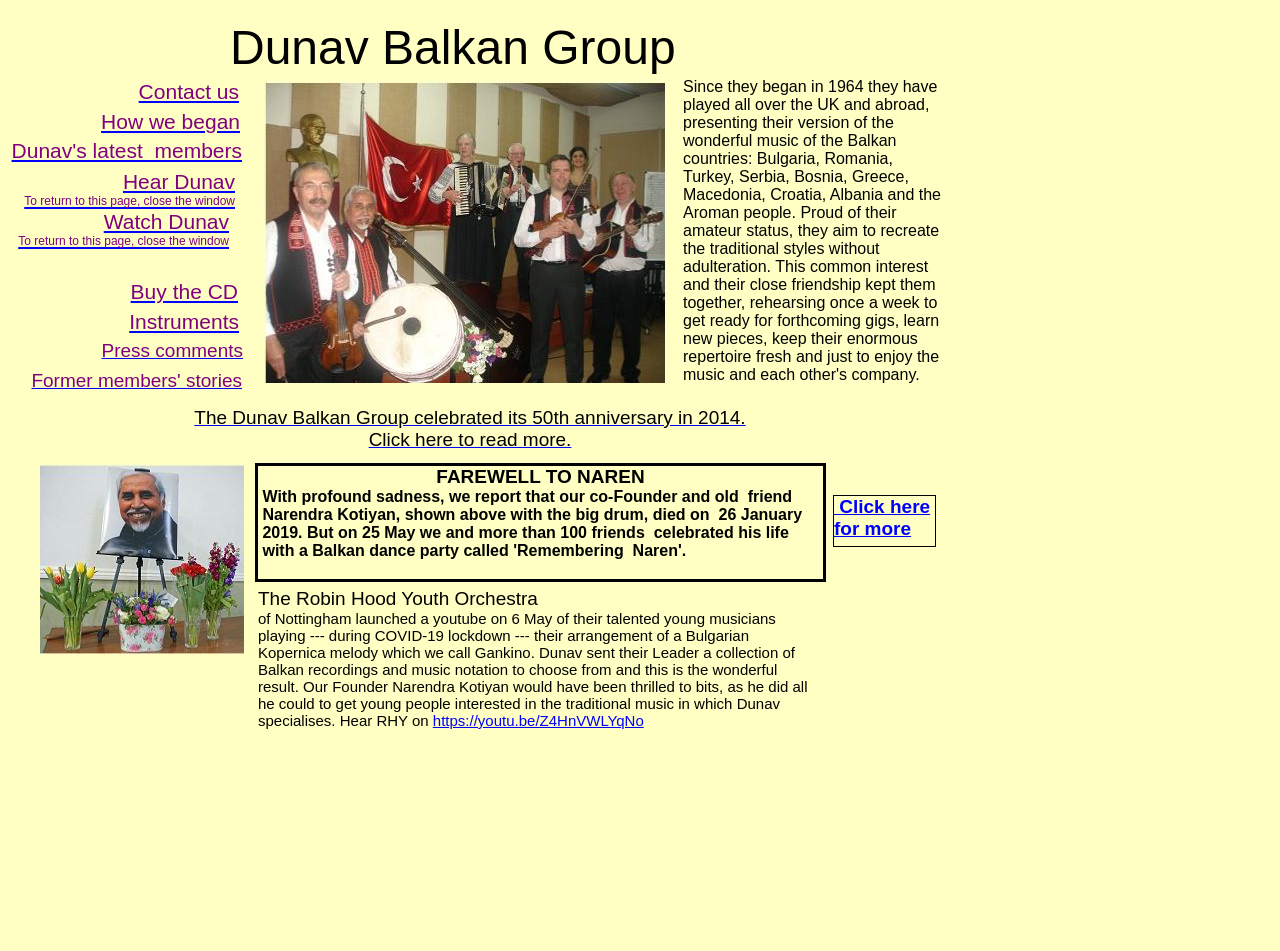Select the bounding box coordinates of the element I need to click to carry out the following instruction: "Click Contact us".

[0.094, 0.084, 0.187, 0.109]